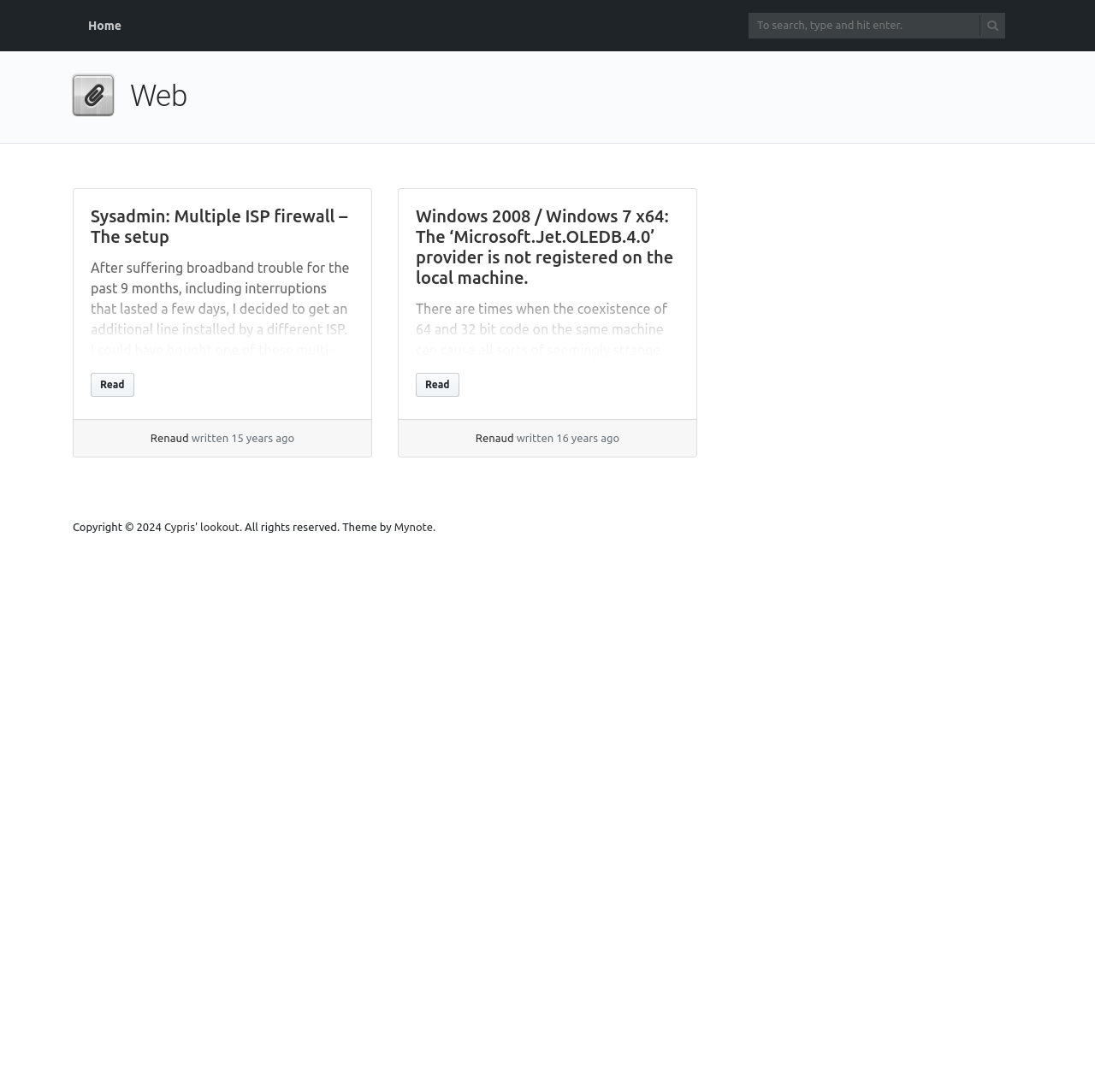What is the copyright year mentioned at the bottom of the webpage?
Refer to the image and provide a thorough answer to the question.

I looked at the contentinfo section at the bottom of the webpage and found a StaticText element with the text 'Copyright © 2024'. This indicates that the copyright year mentioned is 2024.